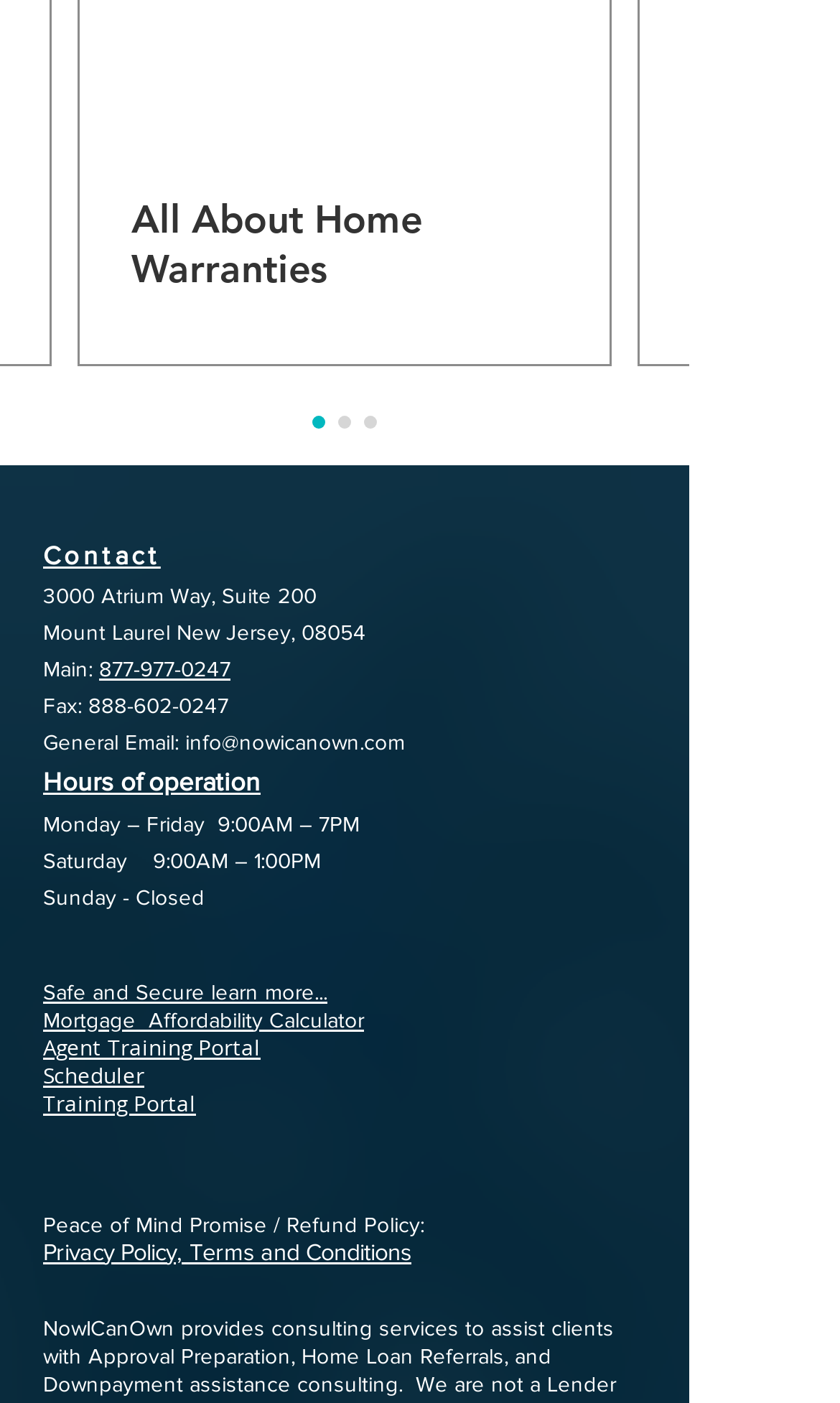What is the company's main phone number?
Look at the image and respond with a one-word or short phrase answer.

877-977-0247